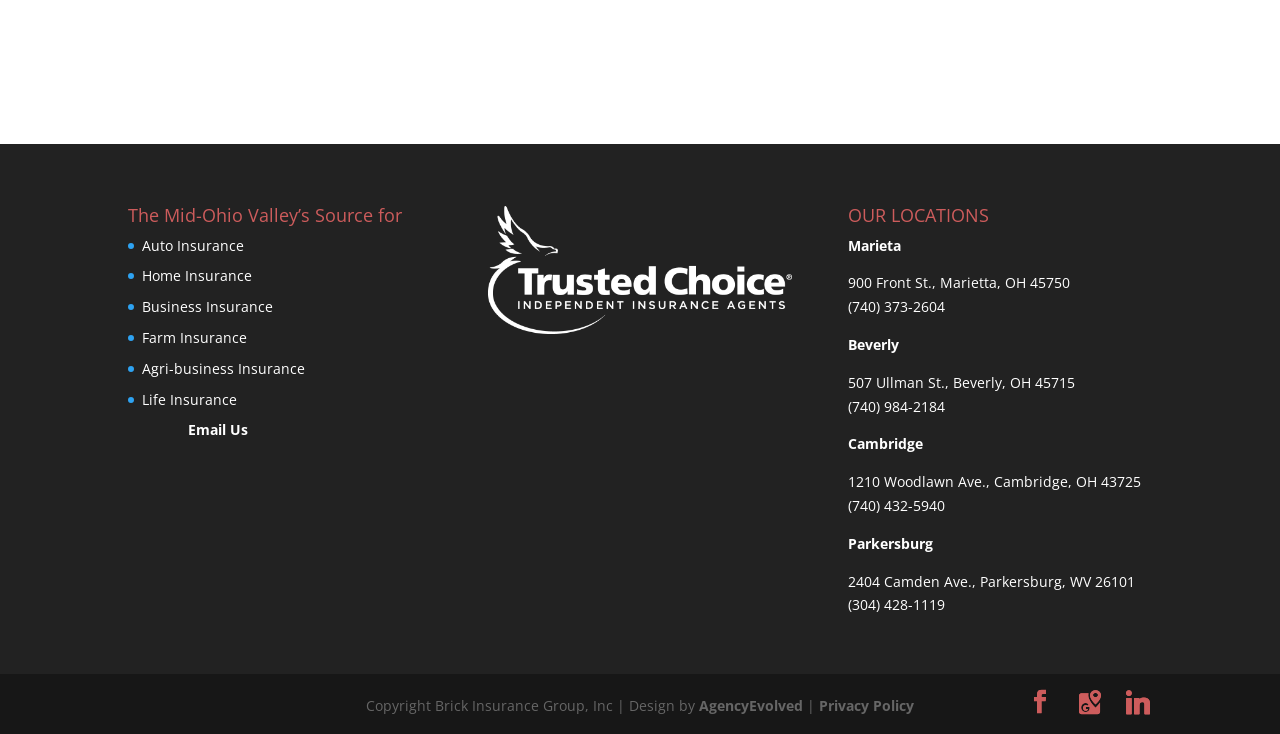Please specify the bounding box coordinates in the format (top-left x, top-left y, bottom-right x, bottom-right y), with all values as floating point numbers between 0 and 1. Identify the bounding box of the UI element described by: Email Us

[0.147, 0.573, 0.194, 0.599]